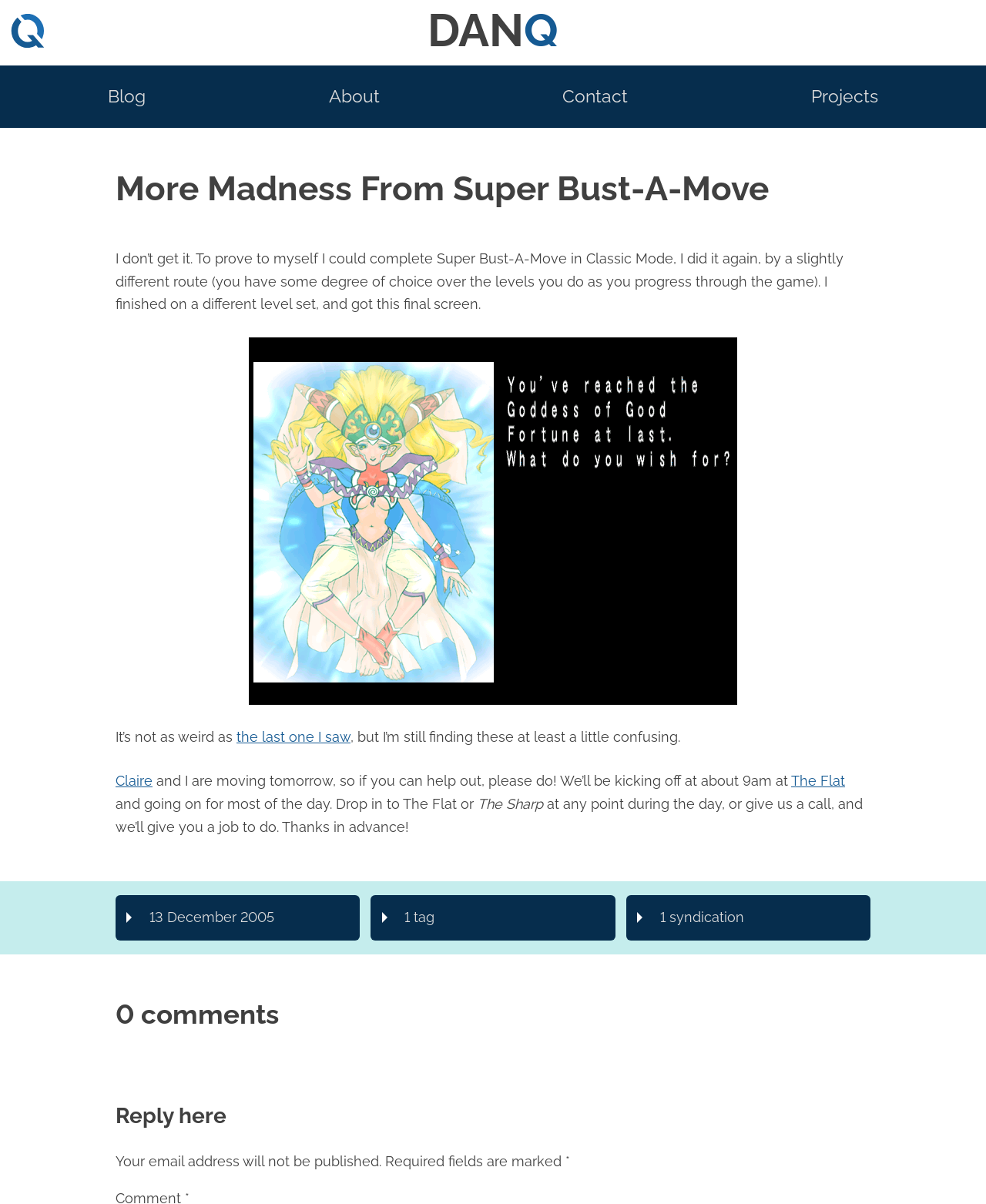How many comments are there on this post?
Refer to the image and provide a detailed answer to the question.

The heading '0 comments' at the bottom of the webpage indicates that there are no comments on this post.